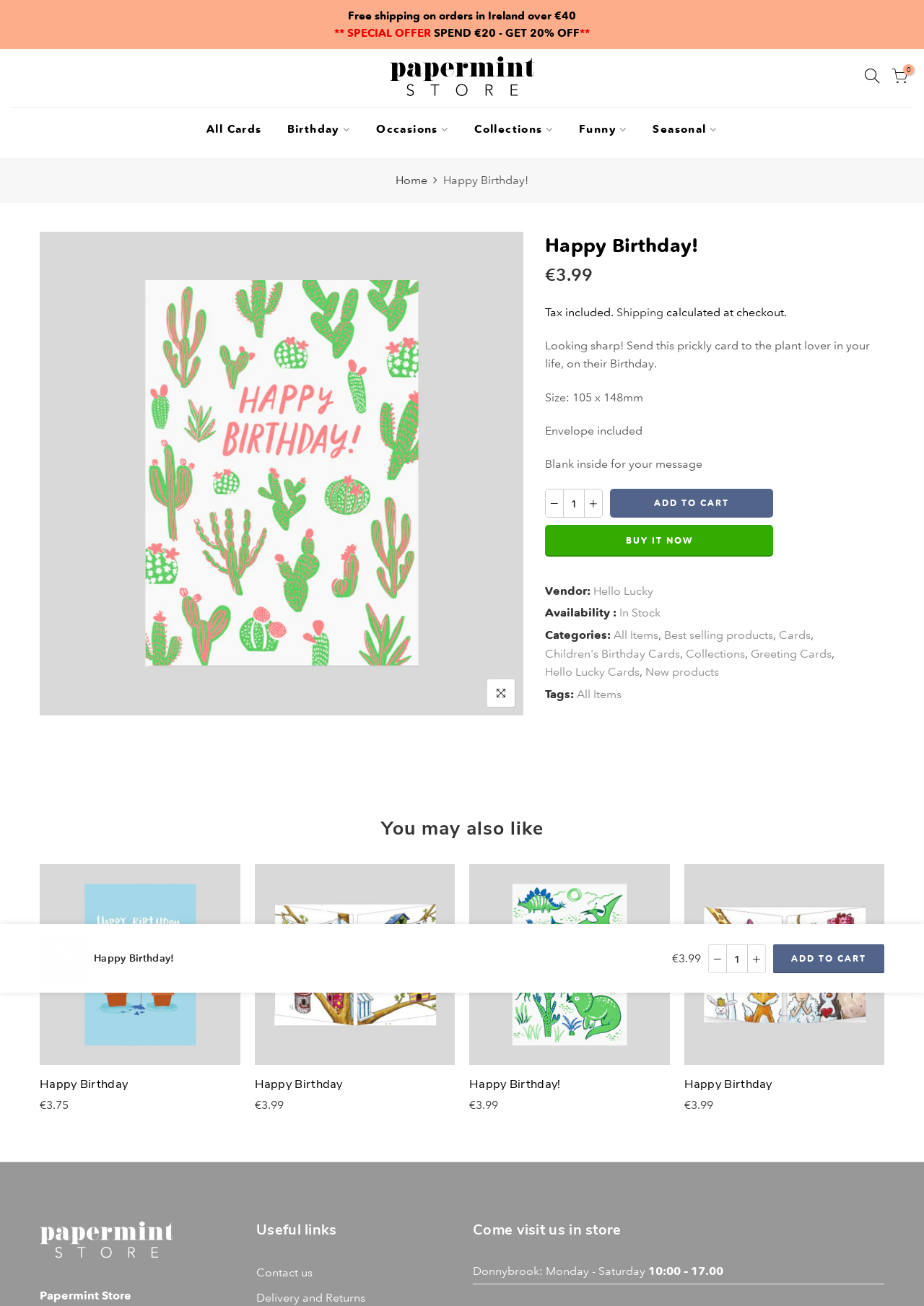Determine the bounding box coordinates of the clickable element to complete this instruction: "Click the 'Hello Lucky' link". Provide the coordinates in the format of four float numbers between 0 and 1, [left, top, right, bottom].

[0.642, 0.445, 0.707, 0.46]